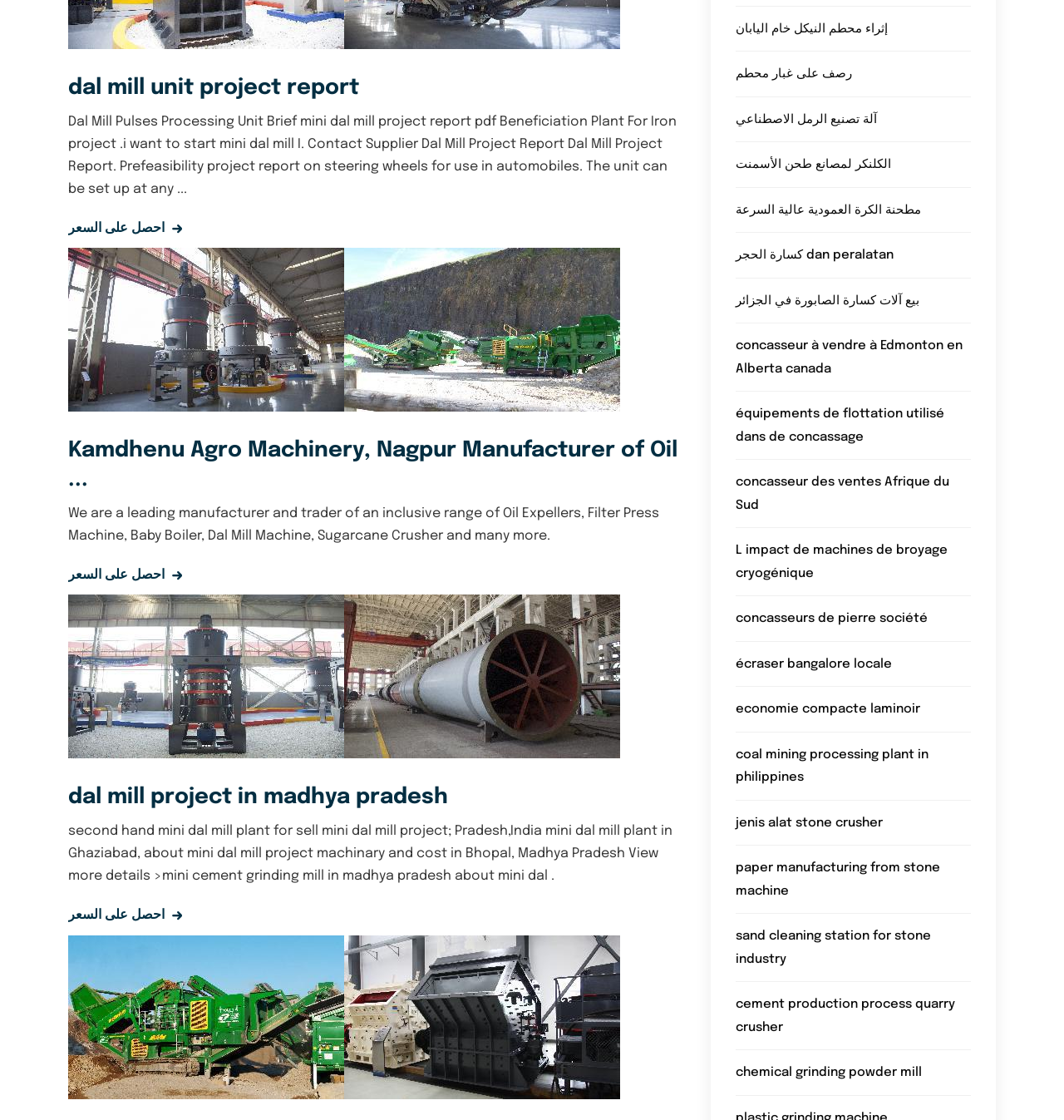Using the element description: "احصل على السعر", determine the bounding box coordinates. The coordinates should be in the format [left, top, right, bottom], with values between 0 and 1.

[0.064, 0.807, 0.17, 0.827]